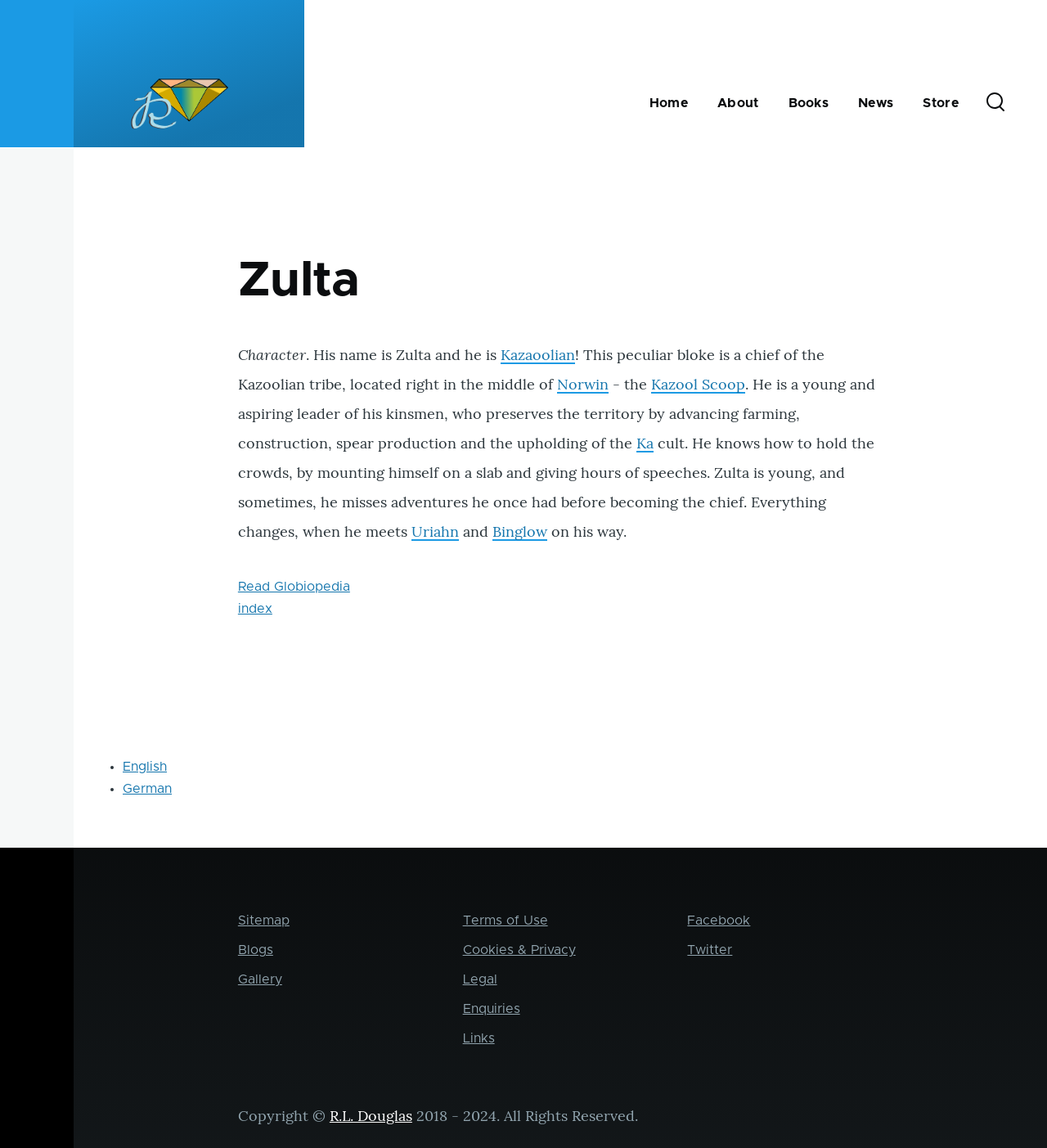What is the name of the person who holds the copyright of this webpage?
Look at the image and answer the question with a single word or phrase.

R.L. Douglas